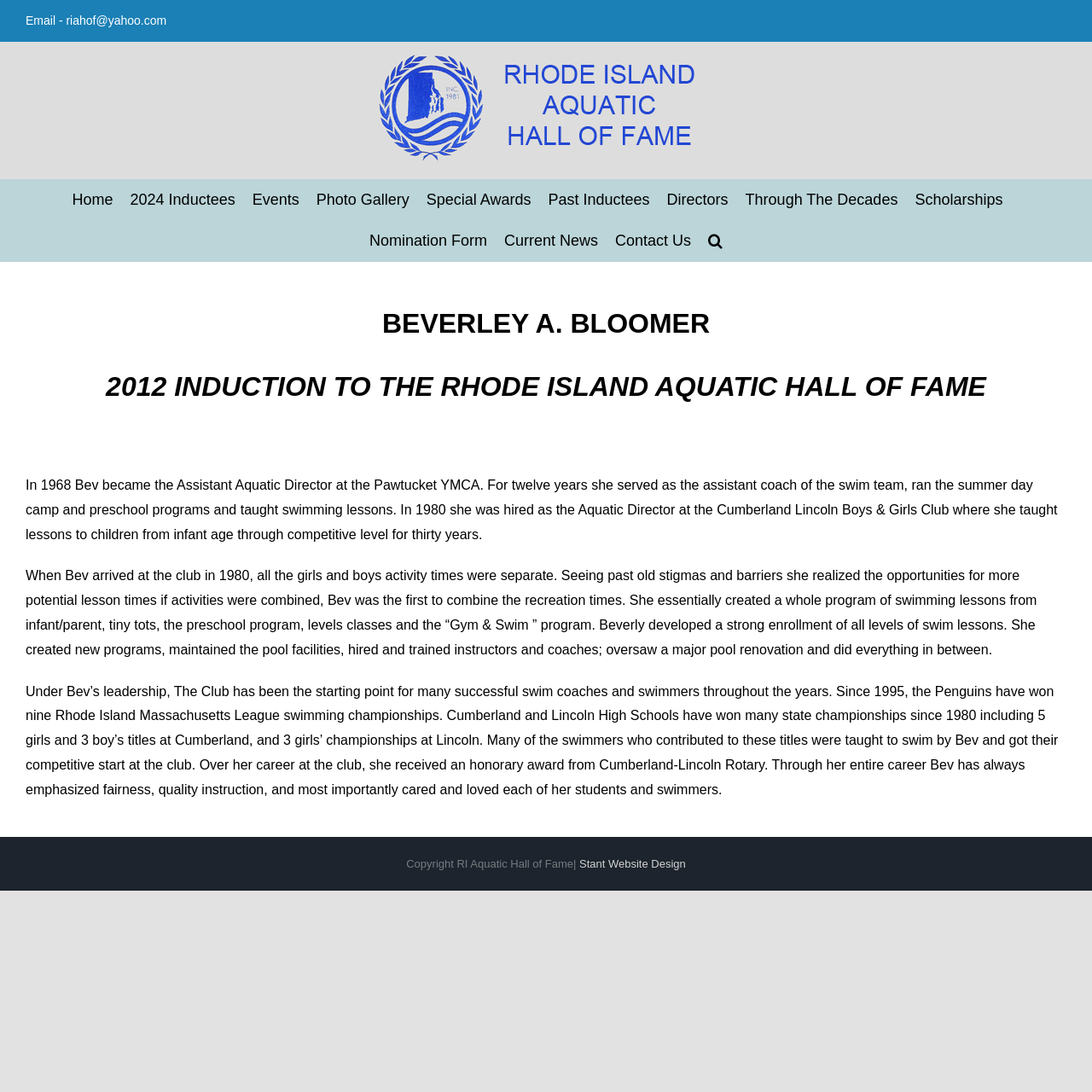Find the bounding box coordinates of the element to click in order to complete this instruction: "Go to the Home page". The bounding box coordinates must be four float numbers between 0 and 1, denoted as [left, top, right, bottom].

[0.066, 0.164, 0.104, 0.202]